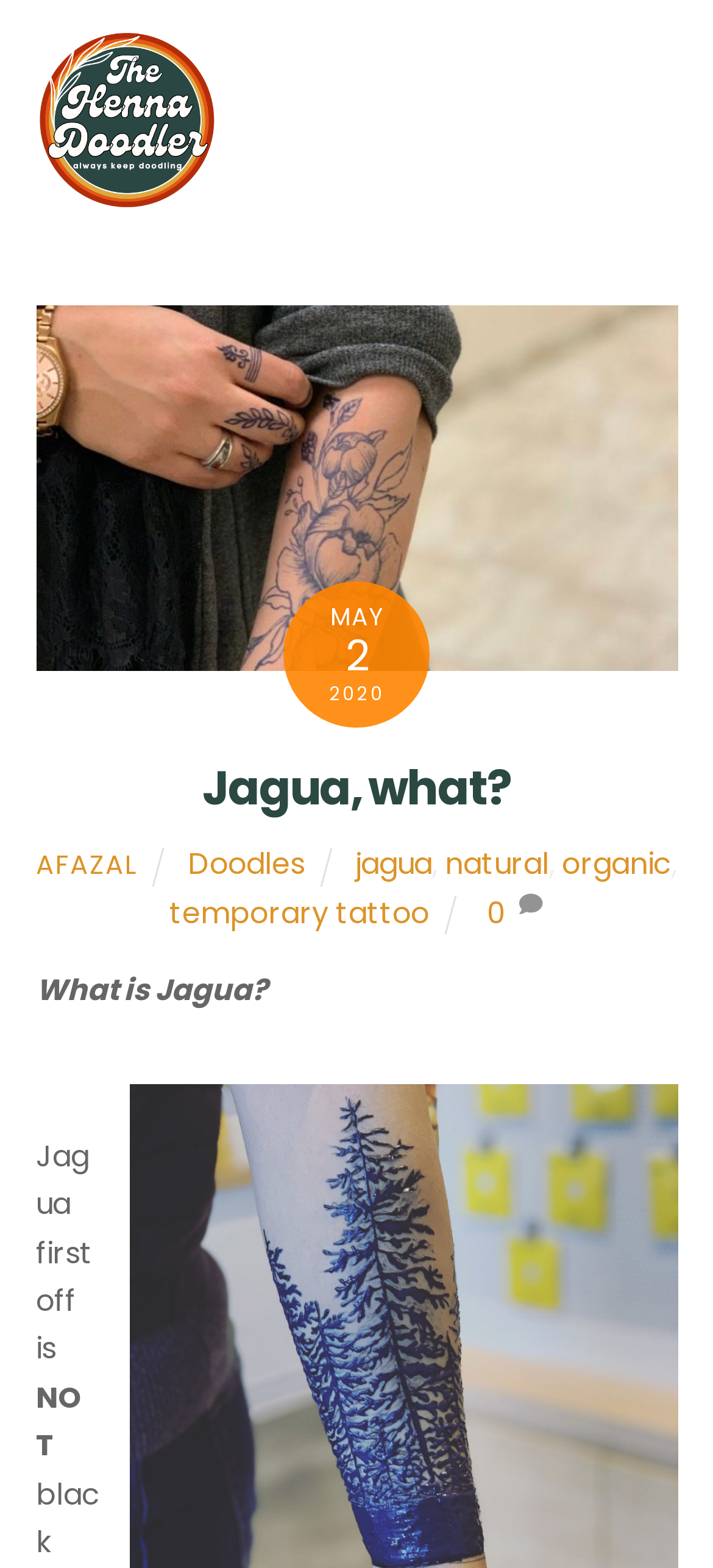What is the name of the website?
Give a detailed and exhaustive answer to the question.

I determined the name of the website by looking at the link element with the text 'The Henna Doodler' which is a prominent element on the page, suggesting it is the website's name.